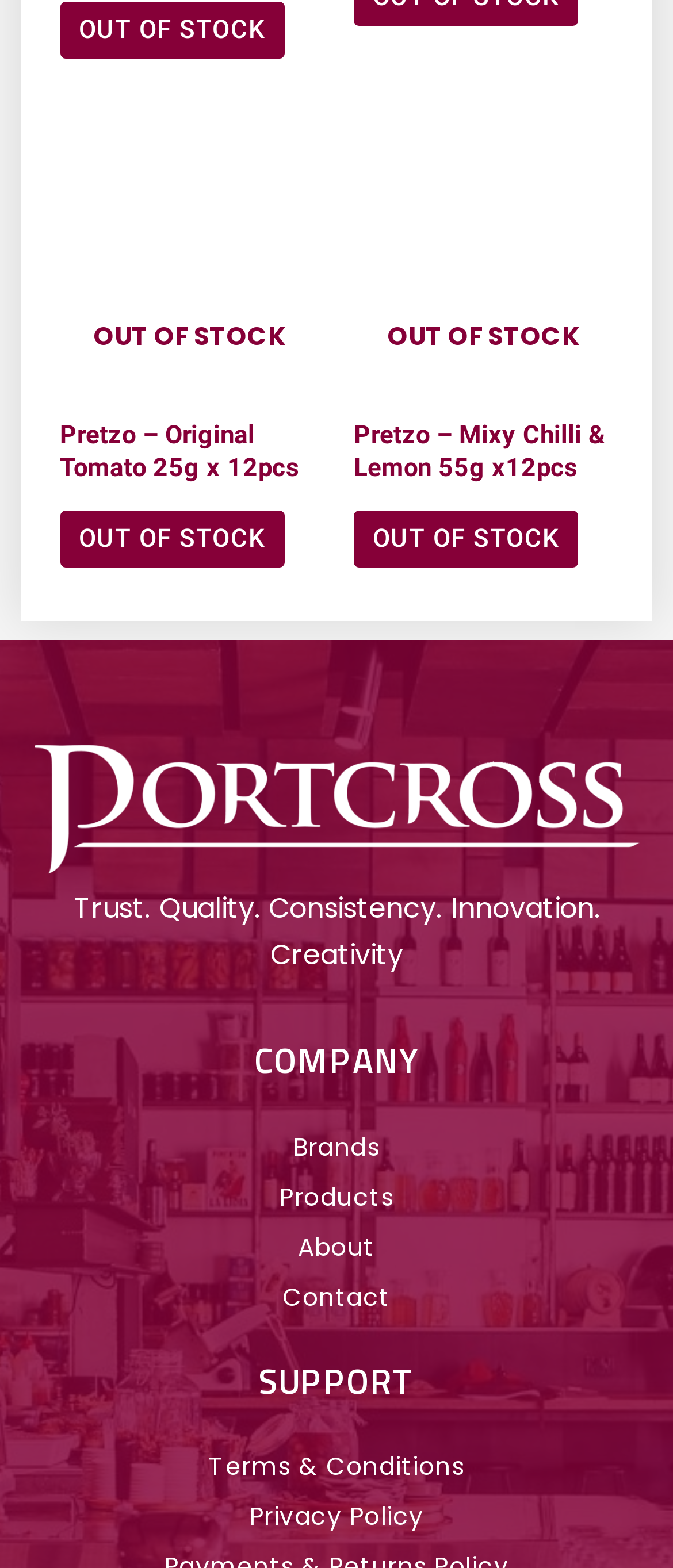Specify the bounding box coordinates of the area that needs to be clicked to achieve the following instruction: "View Terms & Conditions".

[0.05, 0.922, 0.95, 0.949]